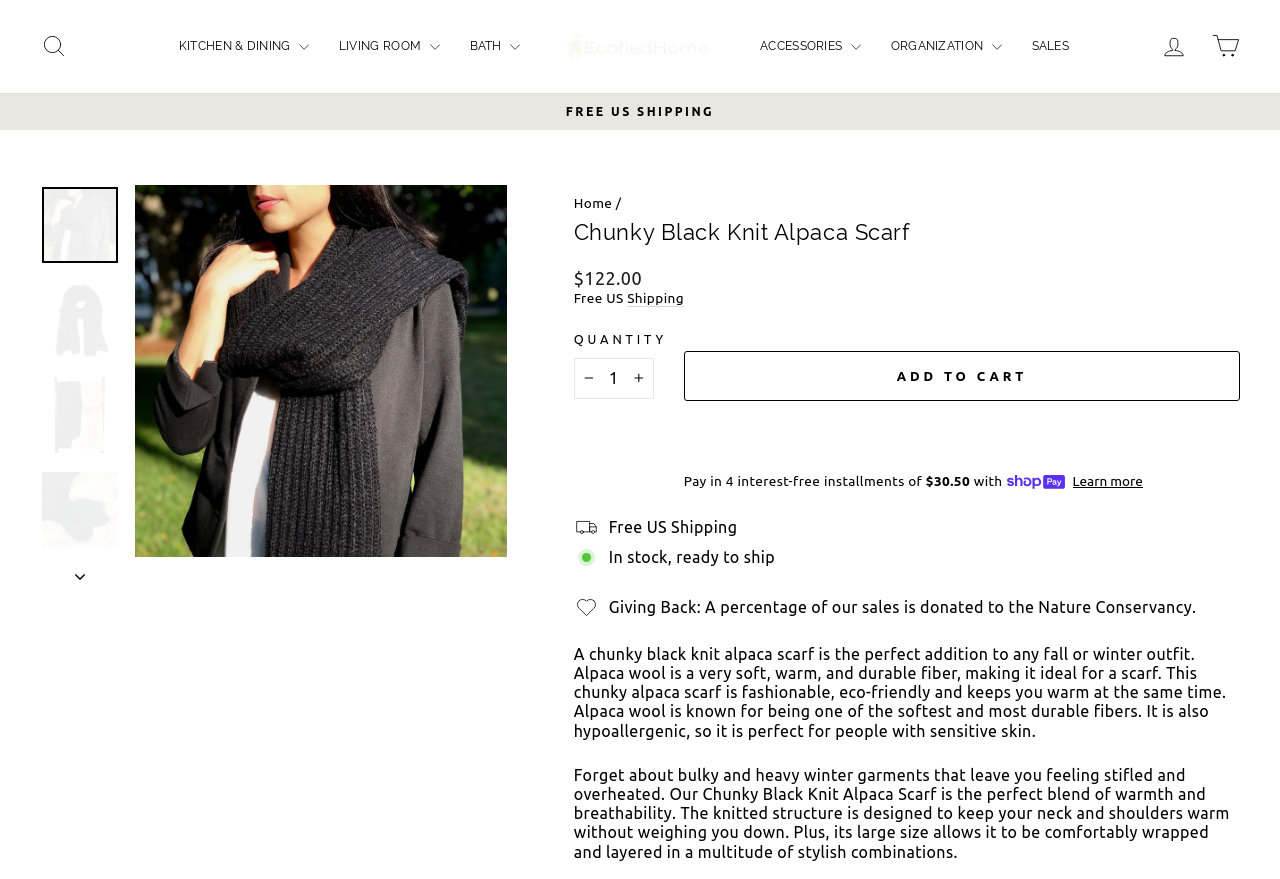Using the provided description: "KITCHEN & DINING", find the bounding box coordinates of the corresponding UI element. The output should be four float numbers between 0 and 1, in the format [left, top, right, bottom].

[0.128, 0.037, 0.253, 0.068]